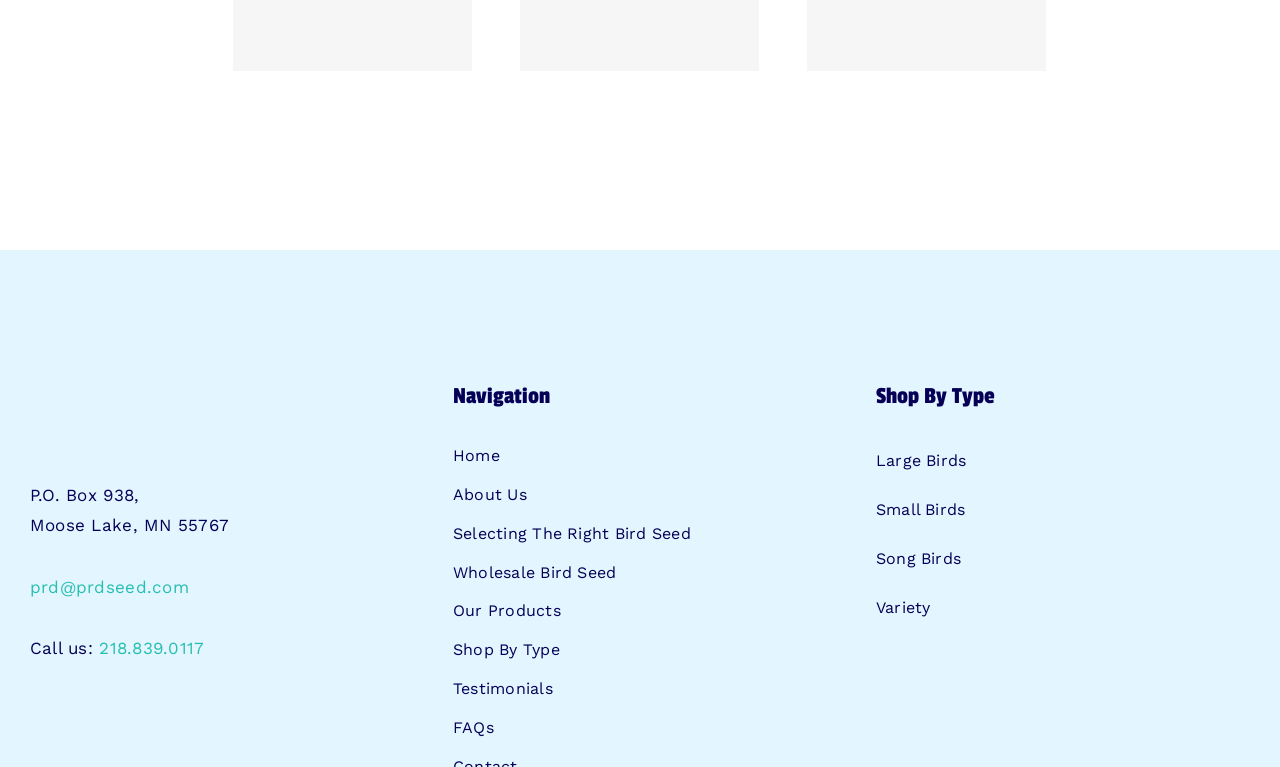Reply to the question with a single word or phrase:
What types of bird seeds can be shopped by?

Large Birds, Small Birds, Song Birds, Variety